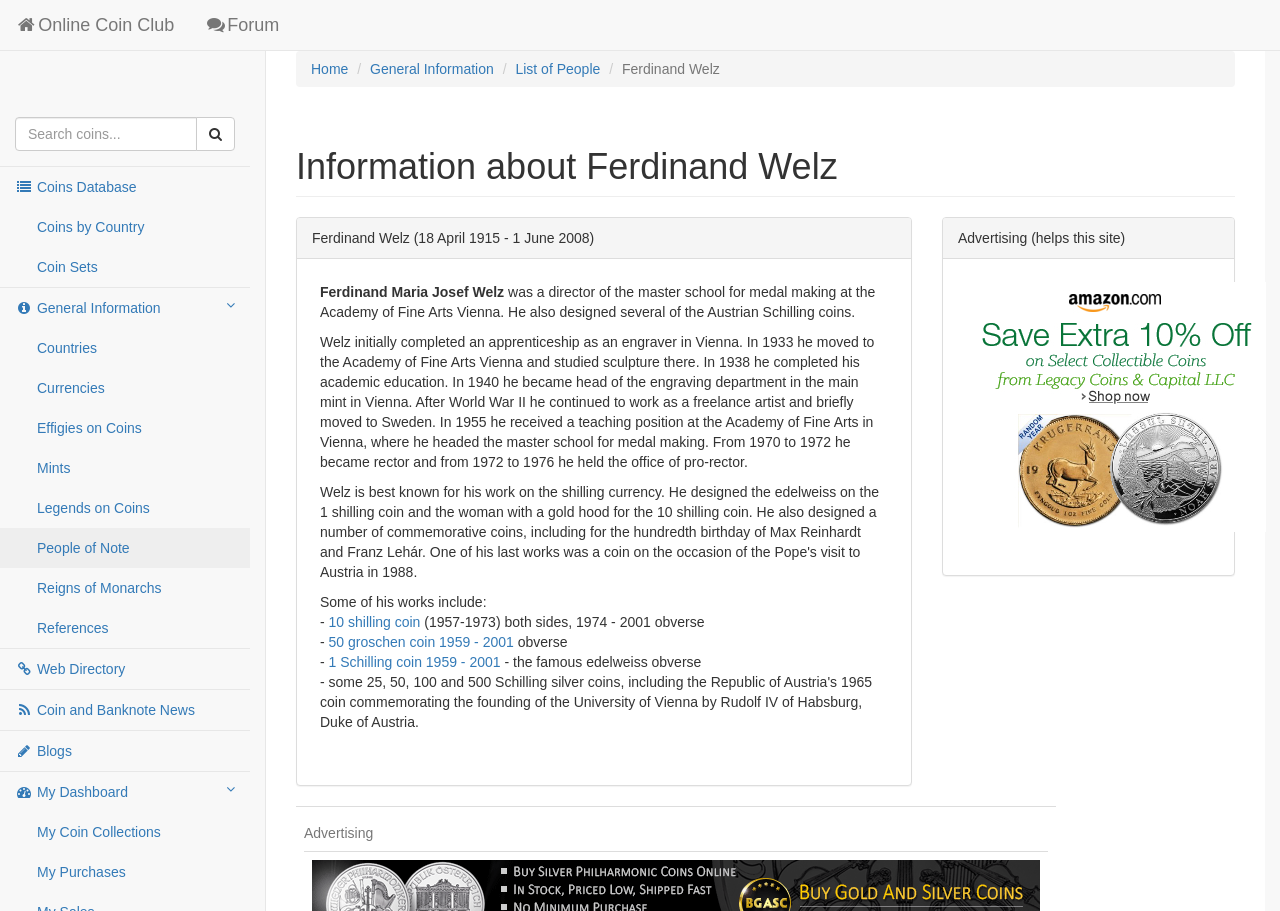Determine the bounding box coordinates for the area that should be clicked to carry out the following instruction: "Buy coins at Amazon".

[0.755, 0.436, 0.989, 0.454]